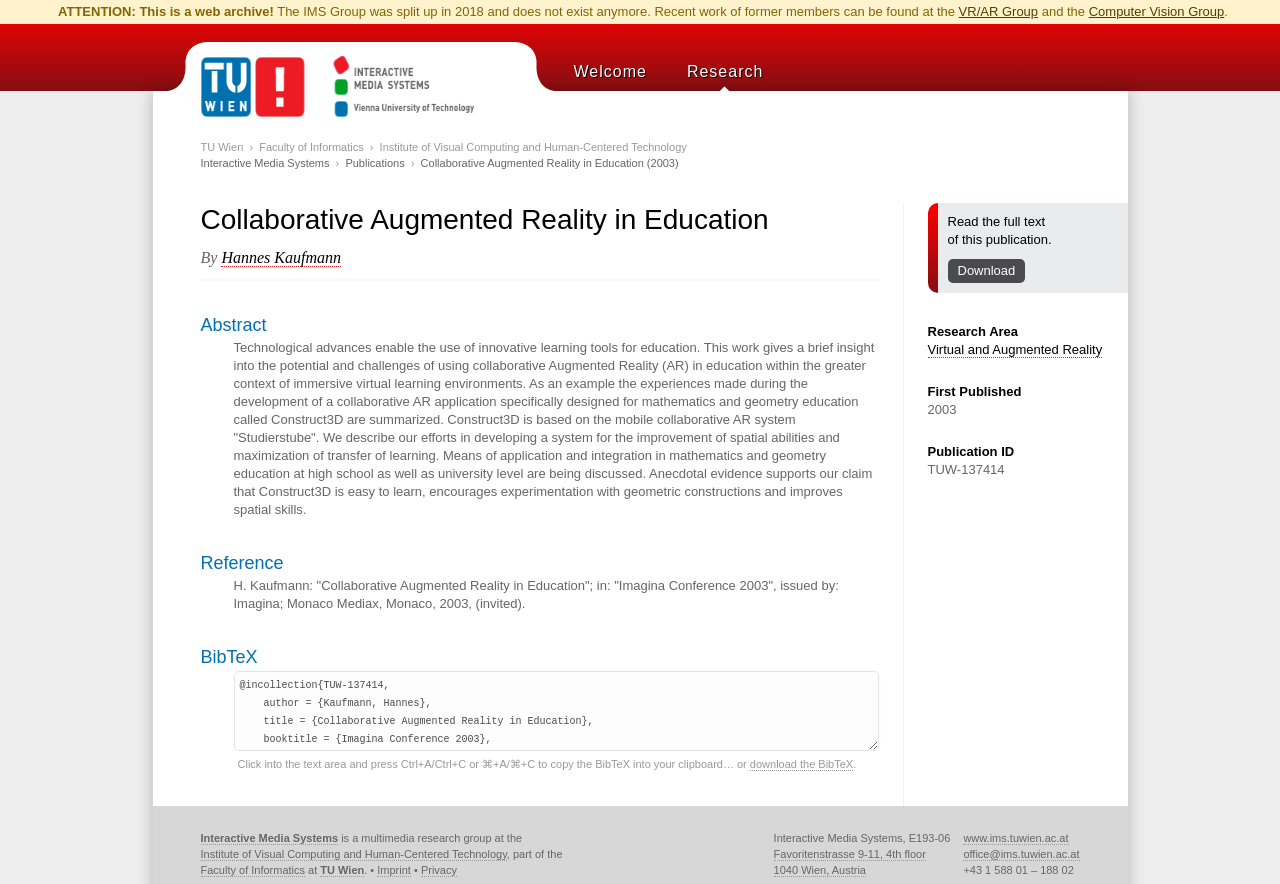Using the image as a reference, answer the following question in as much detail as possible:
What is the URL of the publication's PDF?

The URL of the publication's PDF is mentioned in the BibTeX section, which is located below the heading 'BibTeX'. The URL is displayed in the 'url' field of the BibTeX entry, indicating that this is the URL of the publication's PDF.